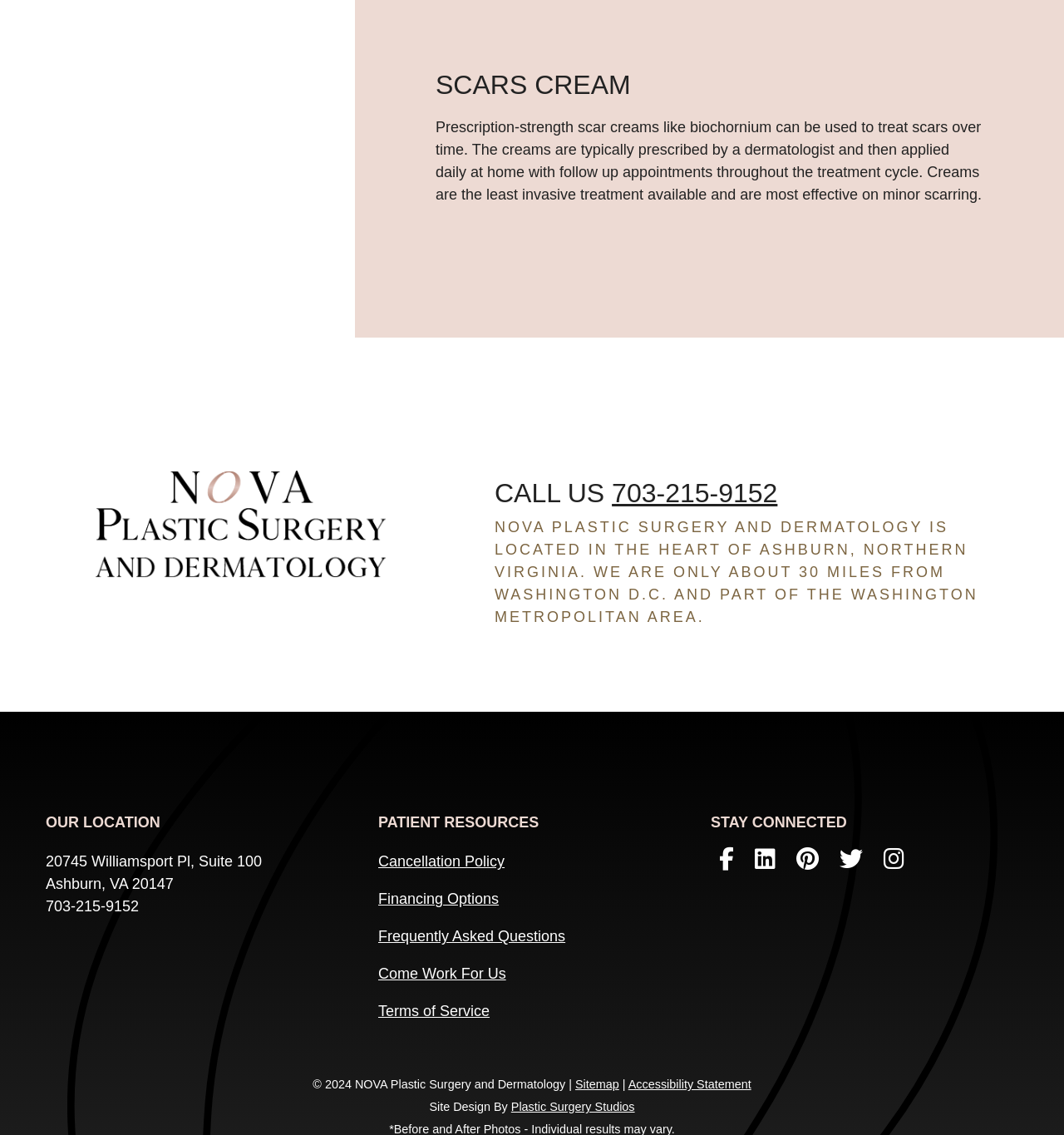Answer the question using only one word or a concise phrase: What social media platforms can you find NOVA Plastic Surgery and Dermatology on?

Facebook, Linkedin, Twitter, Instagram